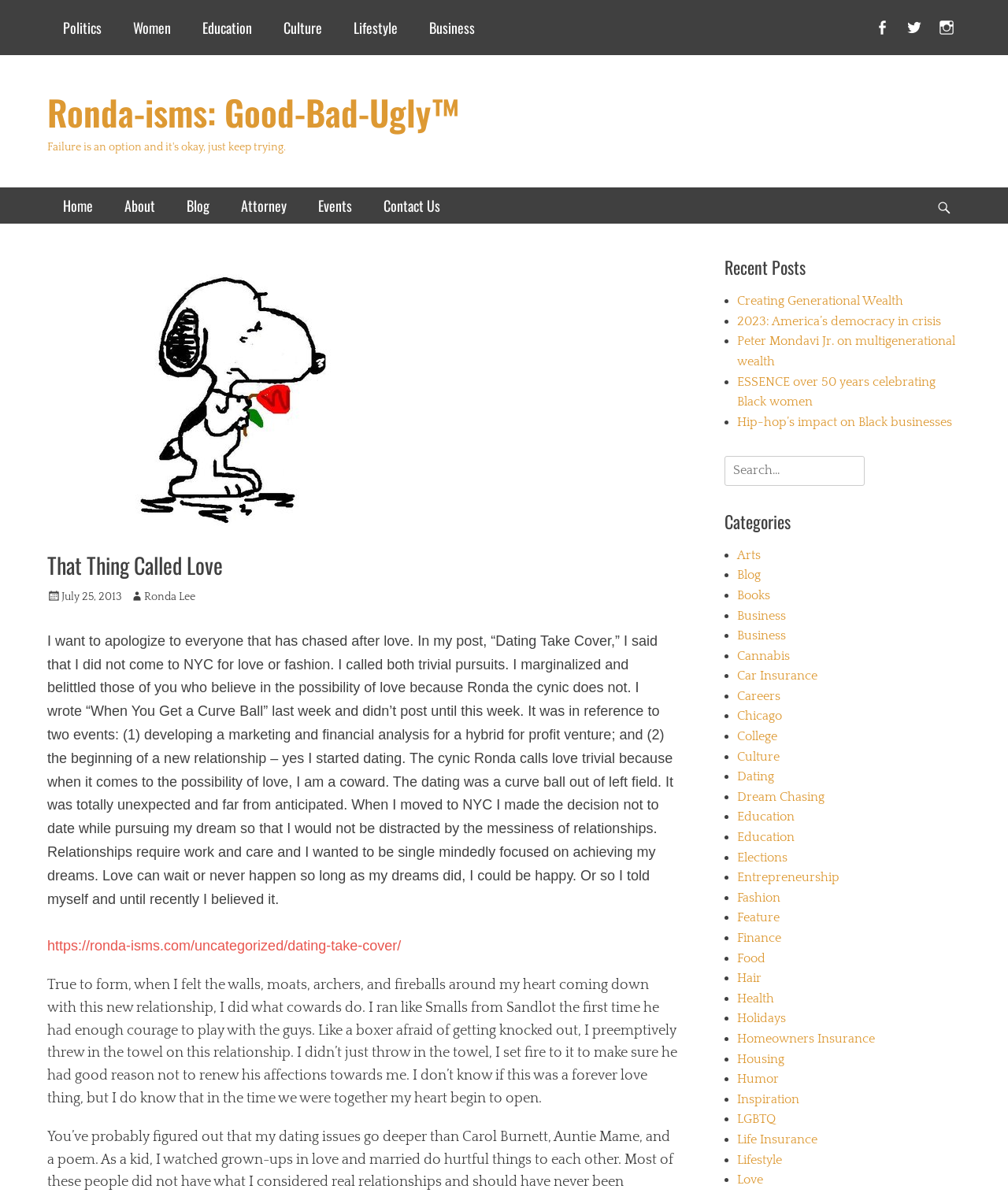Given the element description "Attorney" in the screenshot, predict the bounding box coordinates of that UI element.

[0.223, 0.157, 0.3, 0.188]